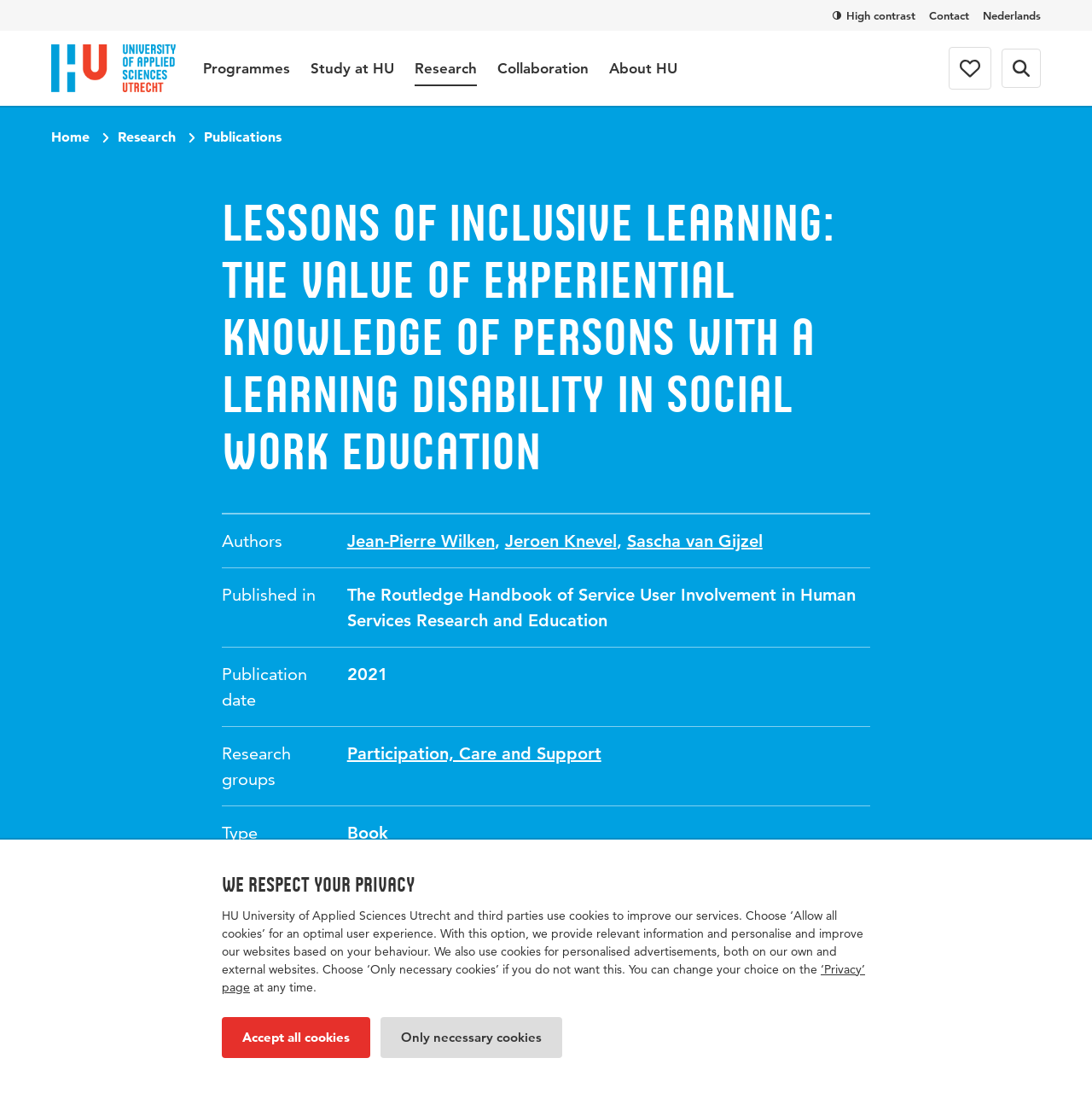Please predict the bounding box coordinates of the element's region where a click is necessary to complete the following instruction: "Search for something". The coordinates should be represented by four float numbers between 0 and 1, i.e., [left, top, right, bottom].

[0.917, 0.044, 0.953, 0.08]